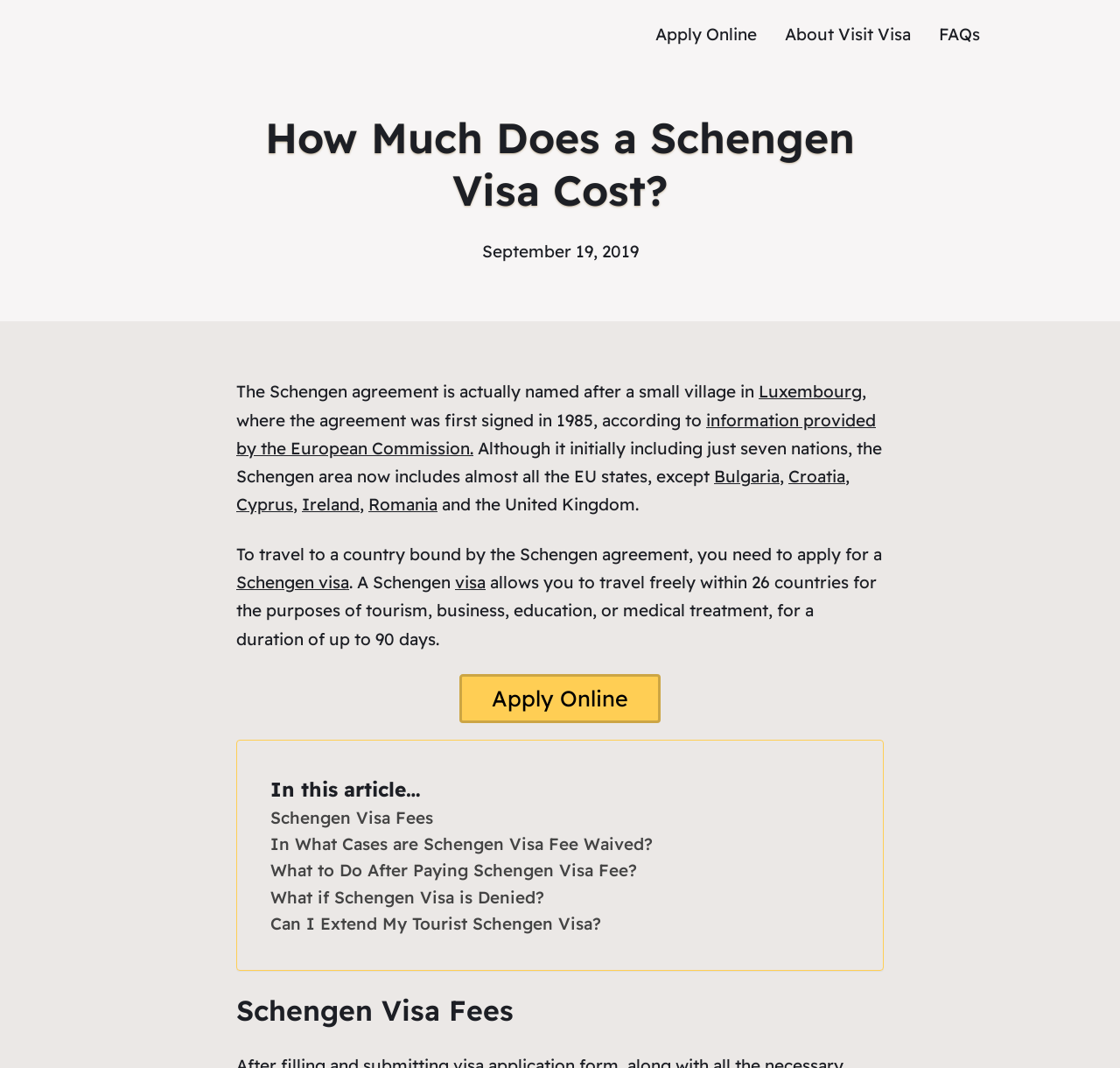Find and provide the bounding box coordinates for the UI element described here: "Romania". The coordinates should be given as four float numbers between 0 and 1: [left, top, right, bottom].

[0.329, 0.463, 0.391, 0.482]